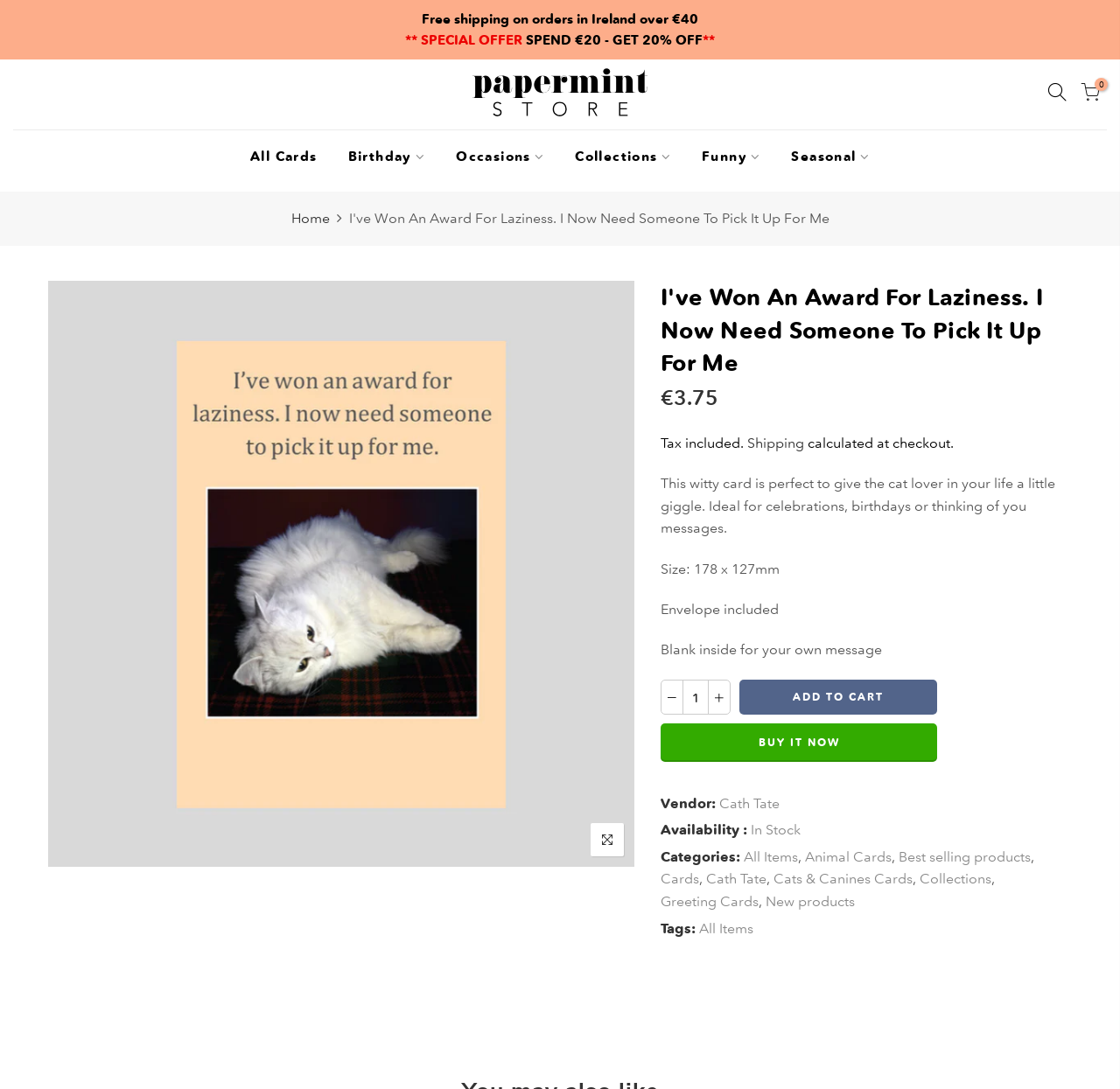Bounding box coordinates are specified in the format (top-left x, top-left y, bottom-right x, bottom-right y). All values are floating point numbers bounded between 0 and 1. Please provide the bounding box coordinate of the region this sentence describes: Buy it now

[0.59, 0.664, 0.837, 0.699]